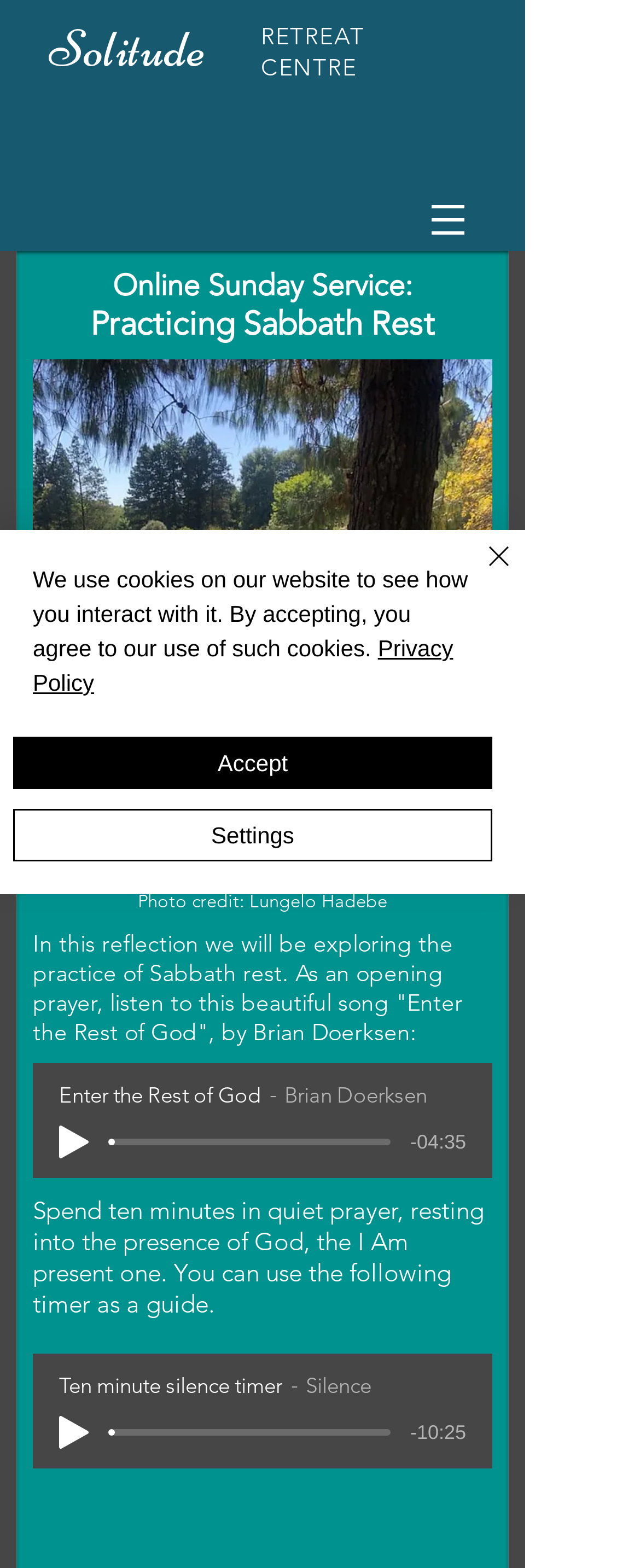What is the title of the song mentioned in the reflection?
Answer the question with just one word or phrase using the image.

Enter the Rest of God